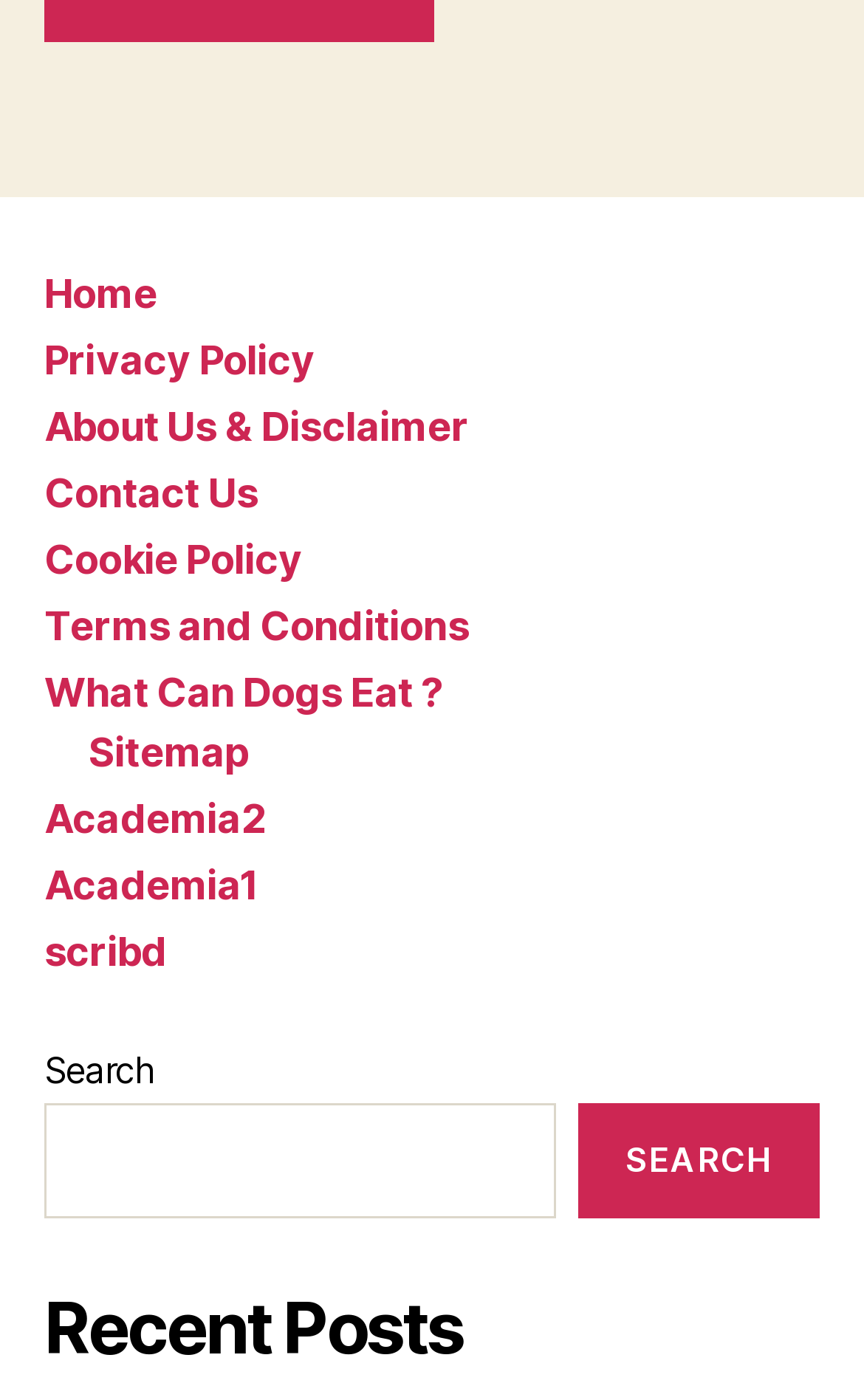What is the title of the section below the search box?
Look at the screenshot and respond with one word or a short phrase.

Recent Posts